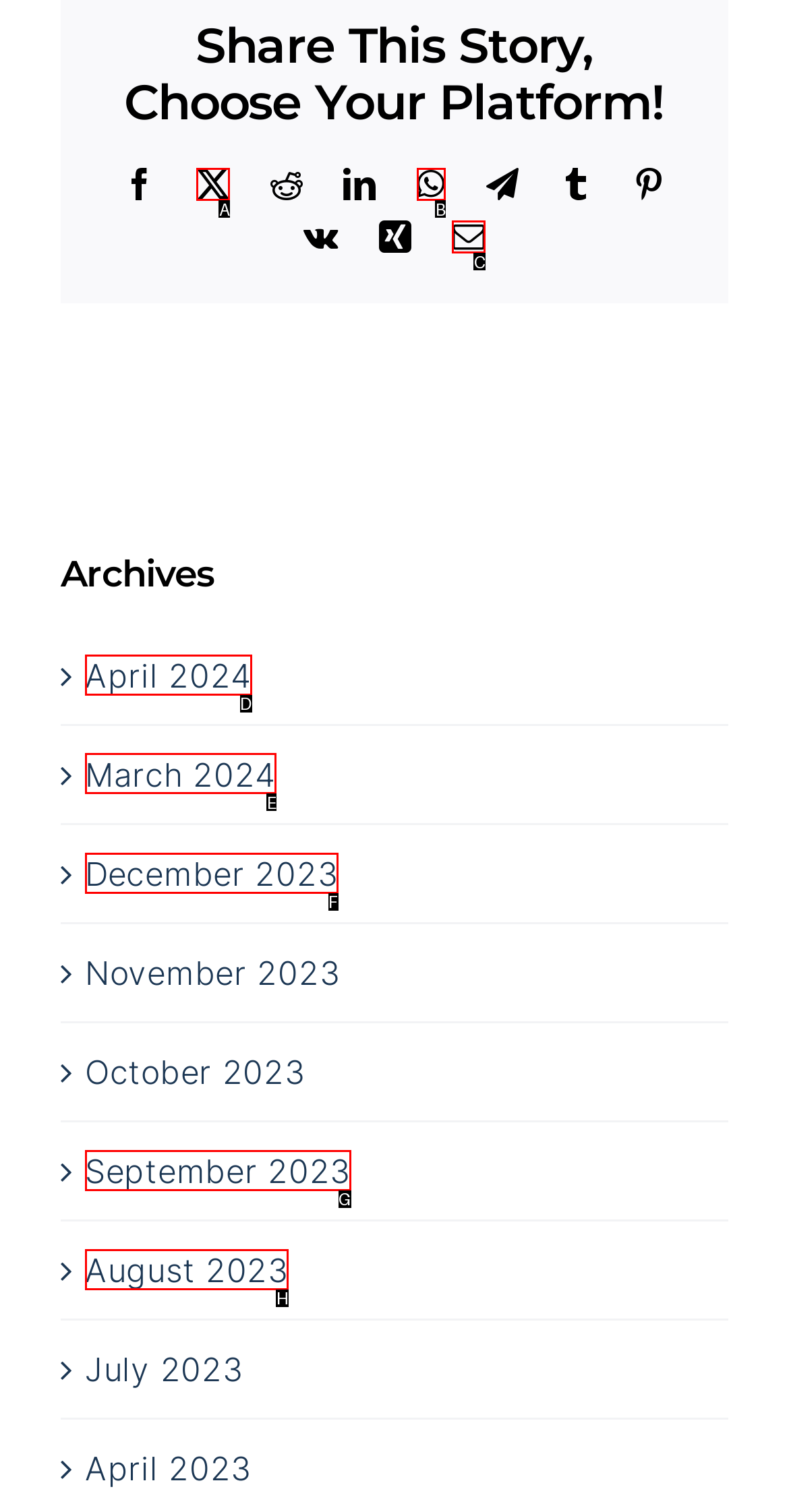Determine which HTML element to click to execute the following task: View archives for March 2024 Answer with the letter of the selected option.

E